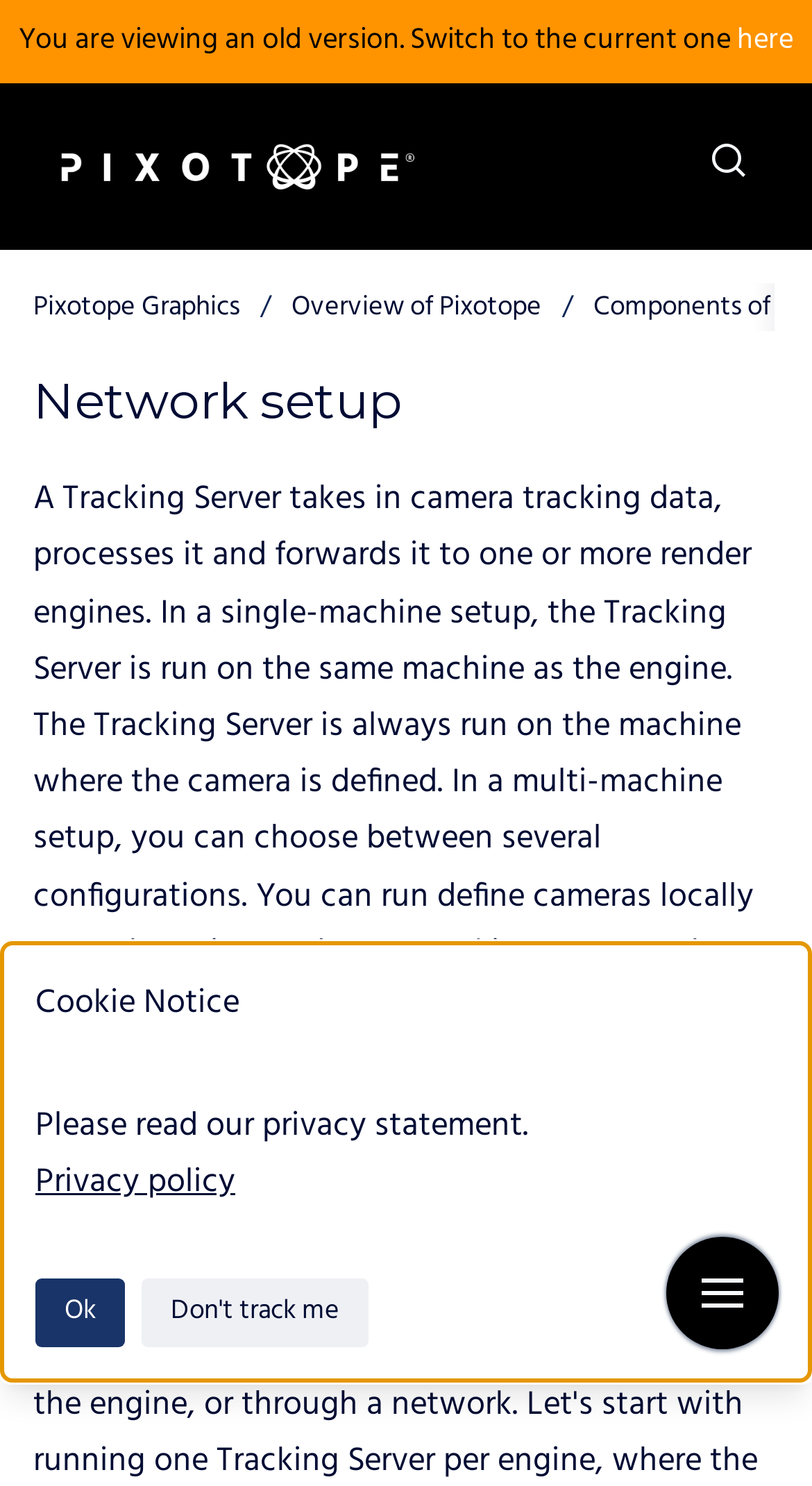Please identify the bounding box coordinates of the element's region that needs to be clicked to fulfill the following instruction: "Go to Pixotope Graphics". The bounding box coordinates should consist of four float numbers between 0 and 1, i.e., [left, top, right, bottom].

[0.041, 0.193, 0.295, 0.22]